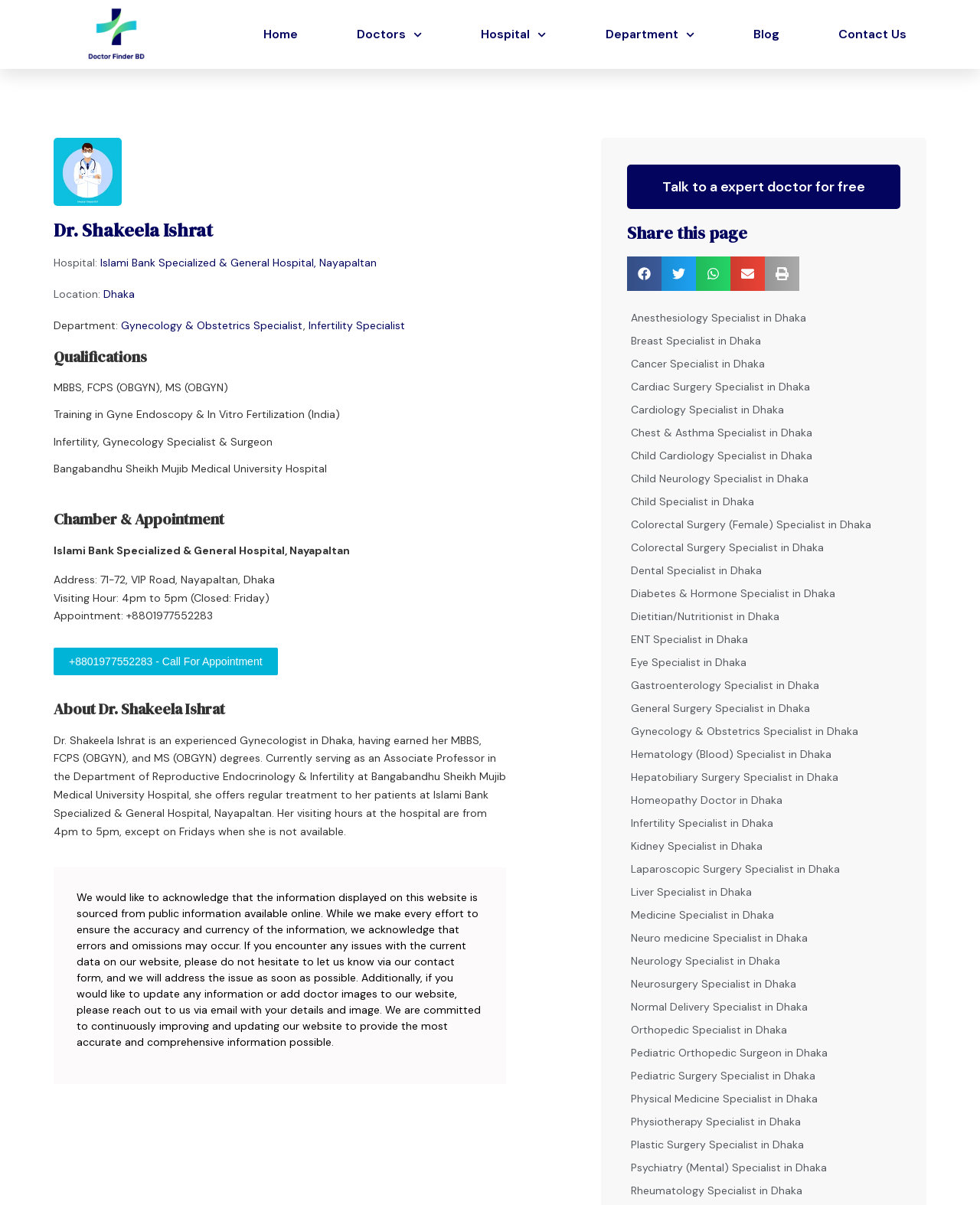Based on the element description, predict the bounding box coordinates (top-left x, top-left y, bottom-right x, bottom-right y) for the UI element in the screenshot: Home

[0.241, 0.012, 0.331, 0.045]